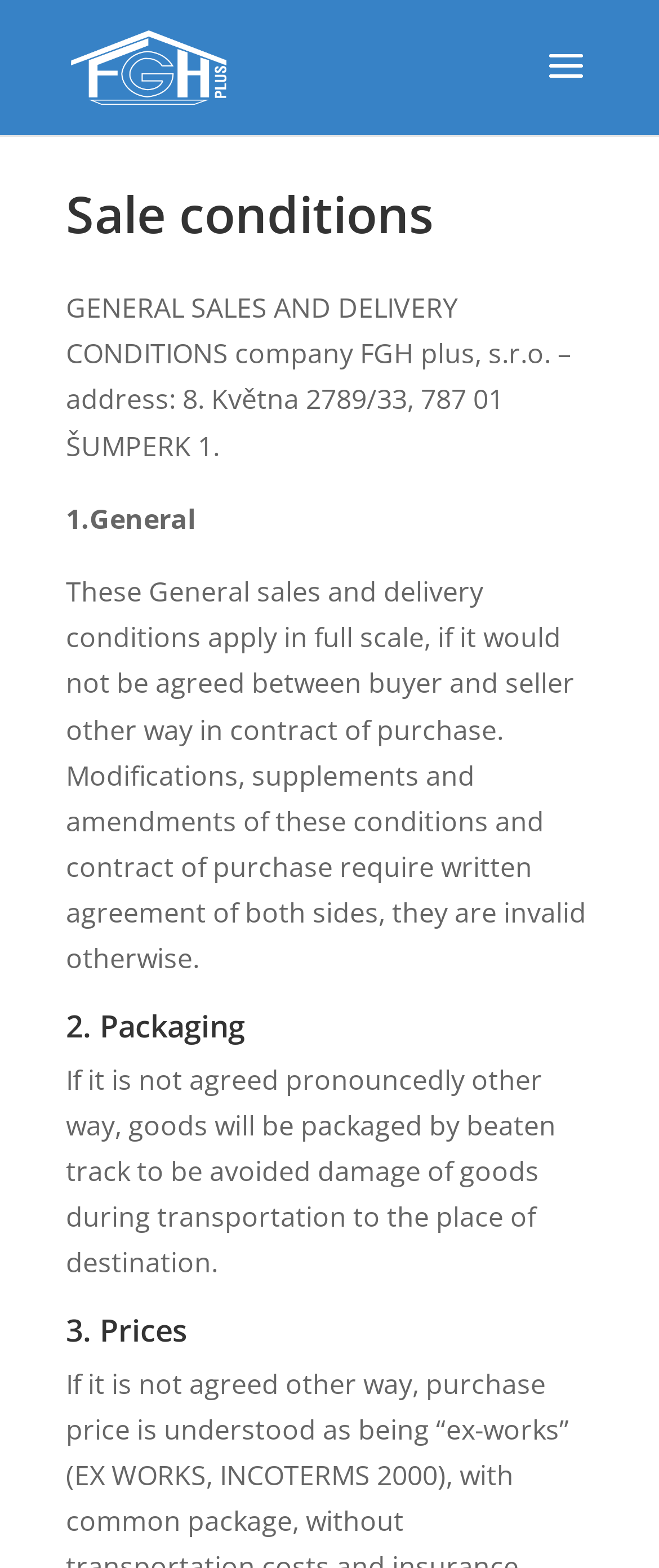What is the purpose of packaging?
By examining the image, provide a one-word or phrase answer.

To avoid damage during transportation